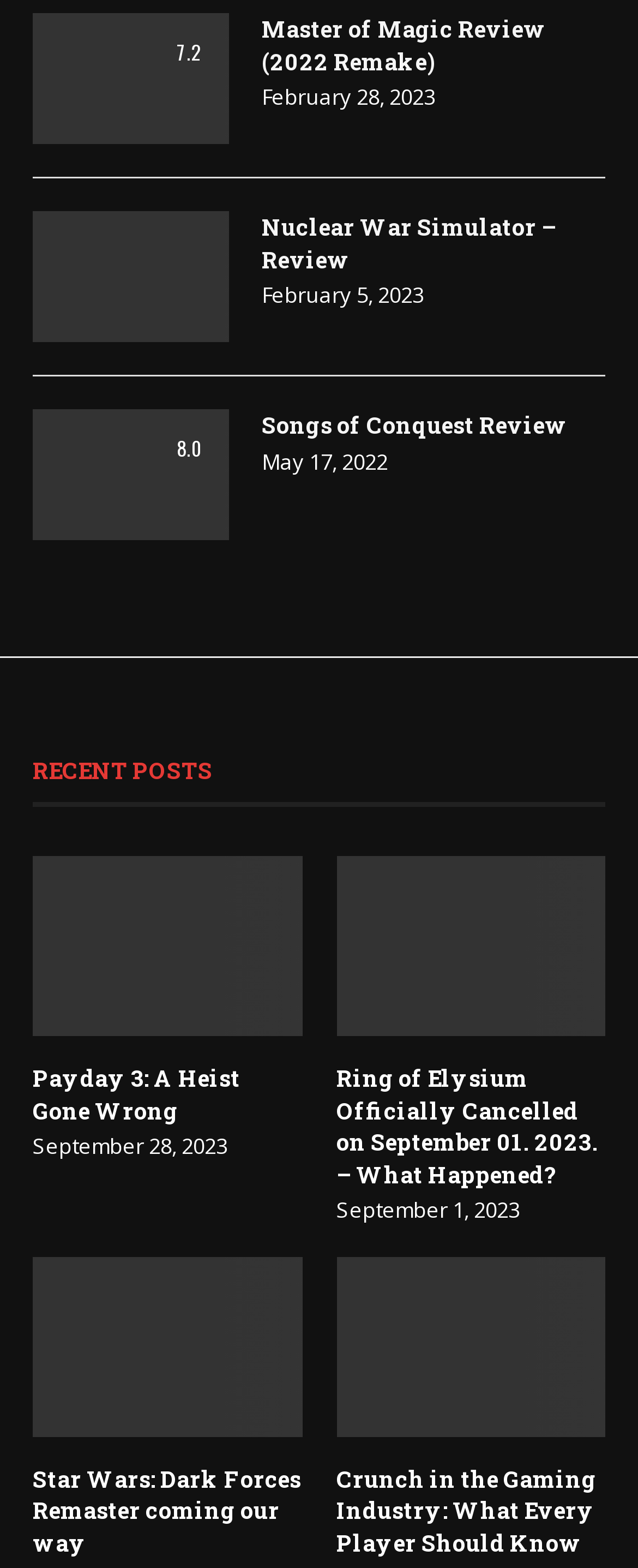Please locate the UI element described by "Nuclear War Simulator – Review" and provide its bounding box coordinates.

[0.41, 0.135, 0.949, 0.176]